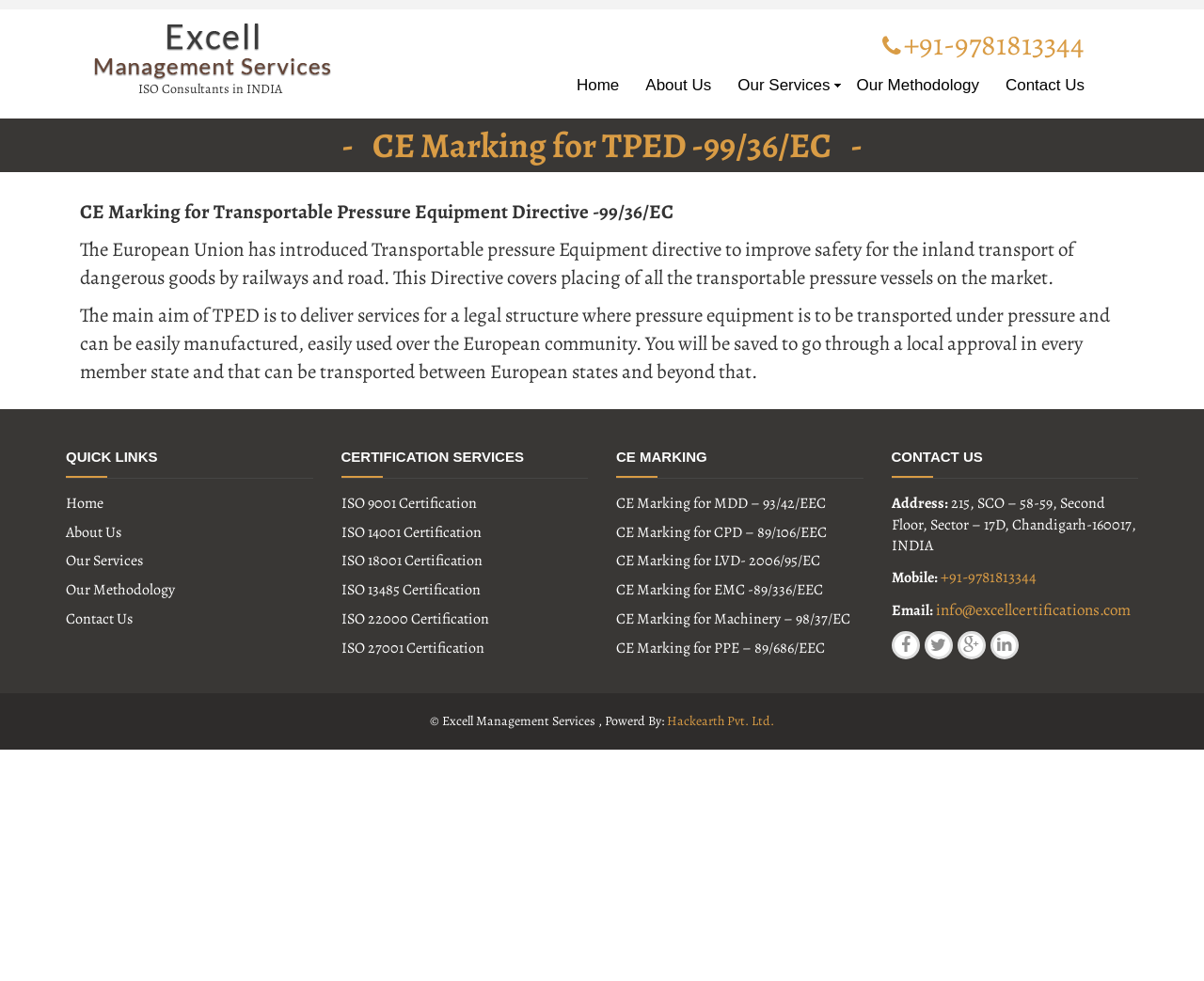Find the bounding box coordinates for the element that must be clicked to complete the instruction: "View CE Marking for MDD – 93/42/EEC". The coordinates should be four float numbers between 0 and 1, indicated as [left, top, right, bottom].

[0.512, 0.502, 0.686, 0.523]